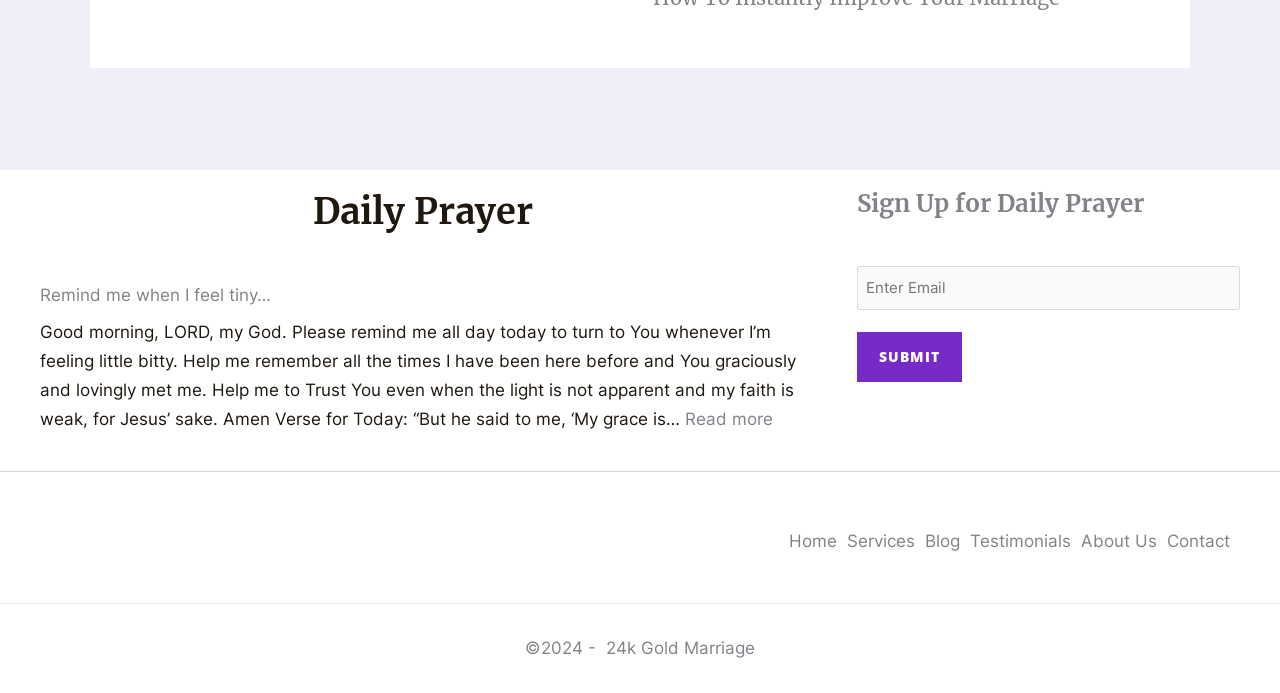Determine the bounding box coordinates of the section to be clicked to follow the instruction: "Enter email address in the input field". The coordinates should be given as four float numbers between 0 and 1, formatted as [left, top, right, bottom].

[0.669, 0.384, 0.969, 0.447]